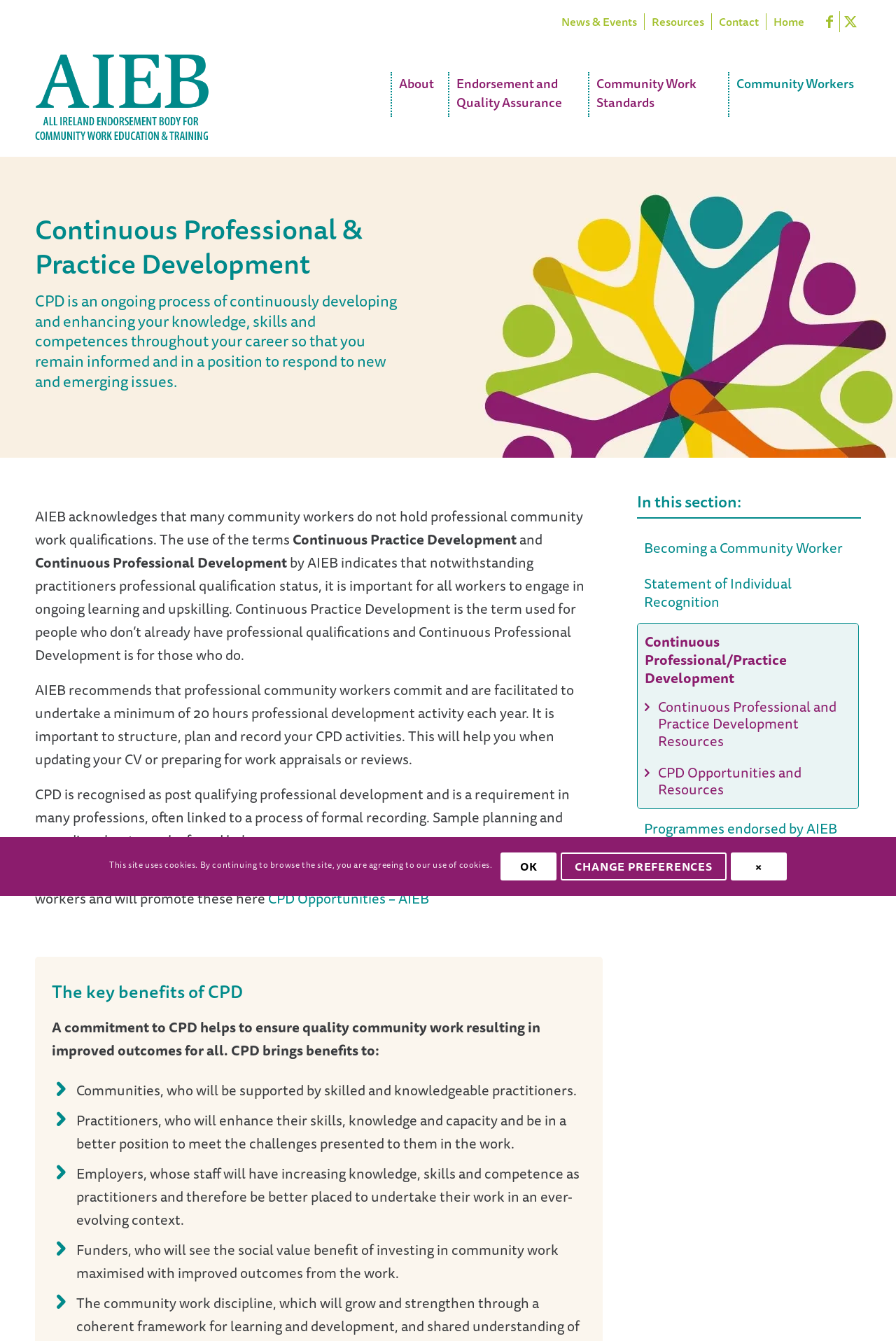Indicate the bounding box coordinates of the element that needs to be clicked to satisfy the following instruction: "Go to the News & Events page". The coordinates should be four float numbers between 0 and 1, i.e., [left, top, right, bottom].

[0.627, 0.01, 0.711, 0.022]